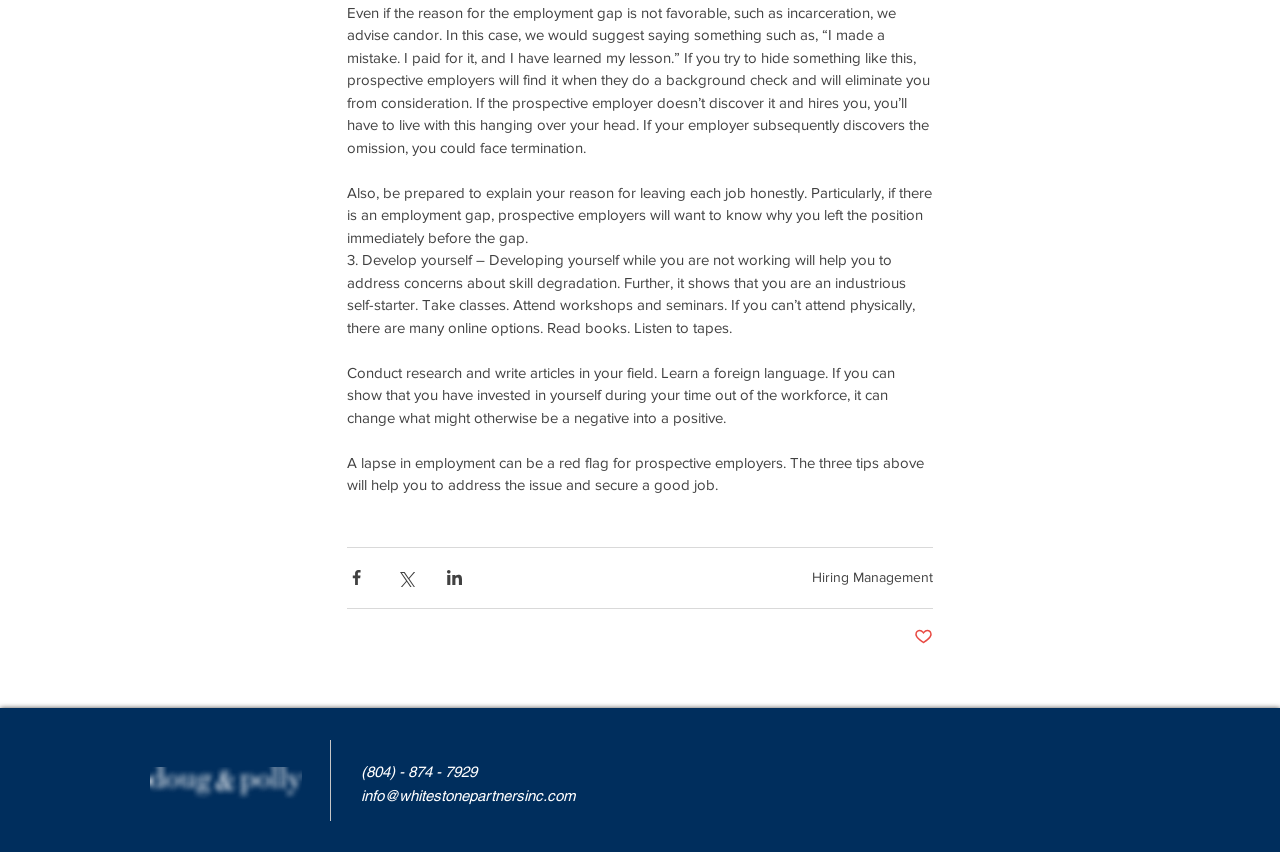Locate the bounding box coordinates of the item that should be clicked to fulfill the instruction: "Click the 'Bootstrap Business: Great new book for entrepreneurs!' heading".

None